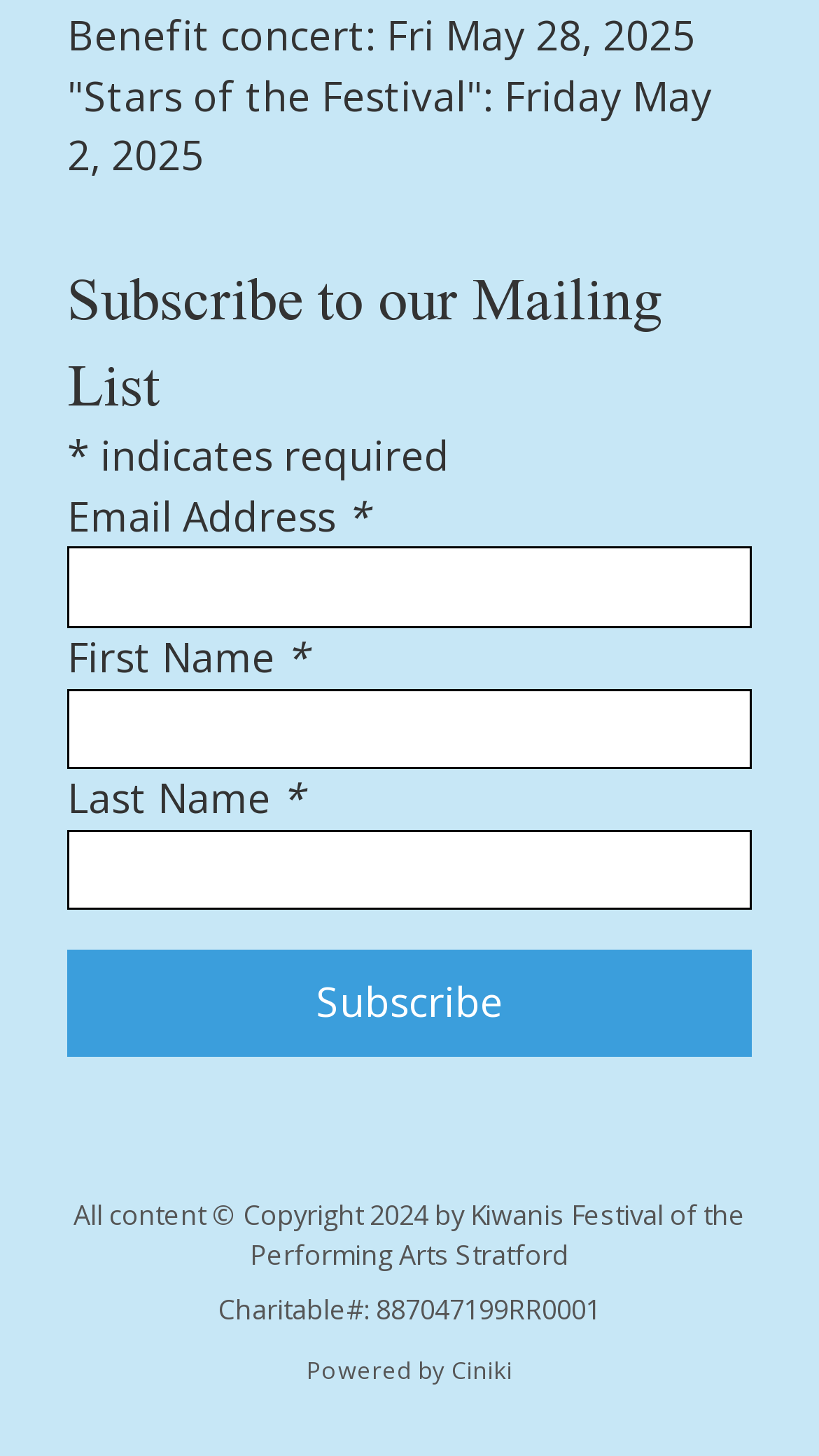What is the date of the benefit concert?
Examine the image and provide an in-depth answer to the question.

The date of the benefit concert can be found in the StaticText element with the text 'Benefit concert: Fri May 28, 2025' at the top of the webpage.